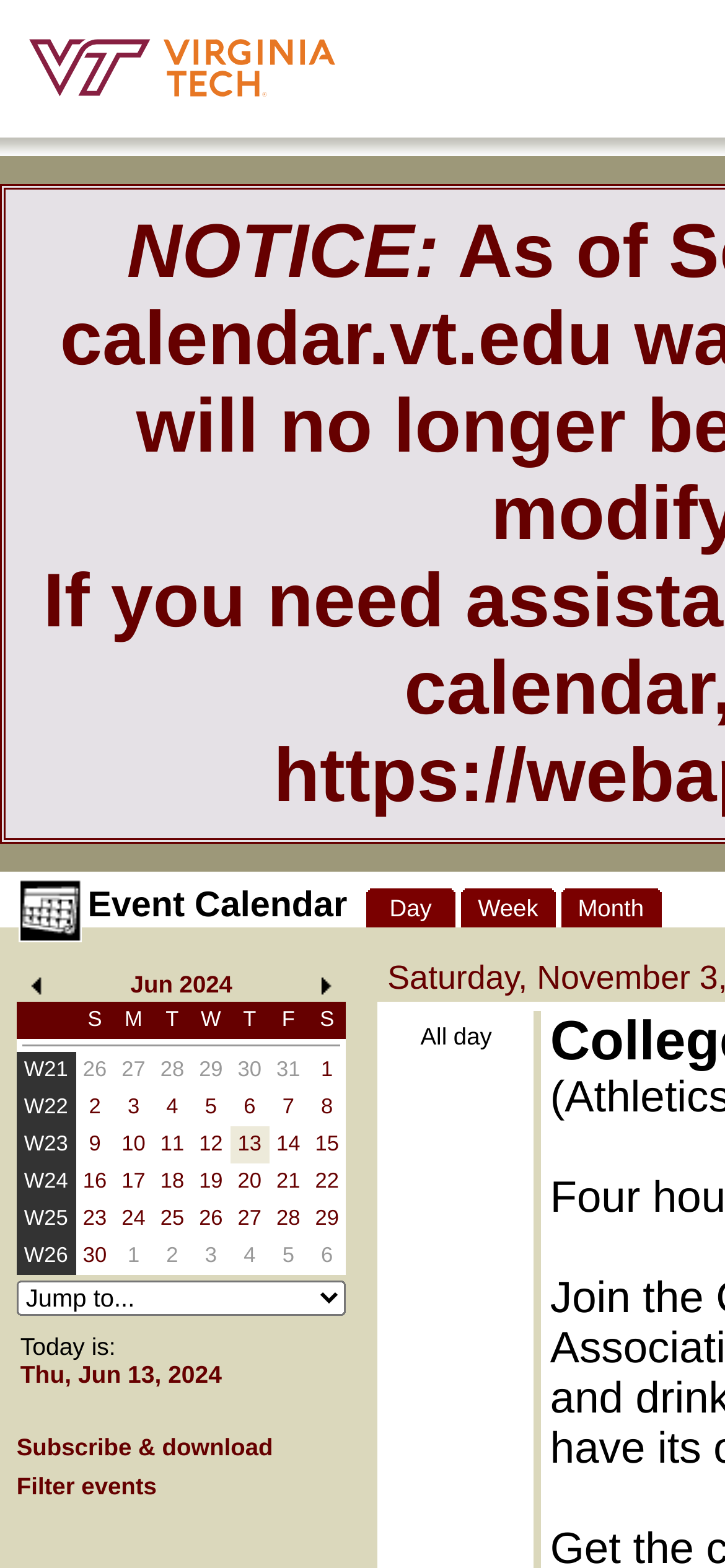Indicate the bounding box coordinates of the element that must be clicked to execute the instruction: "Choose Week". The coordinates should be given as four float numbers between 0 and 1, i.e., [left, top, right, bottom].

[0.659, 0.57, 0.742, 0.588]